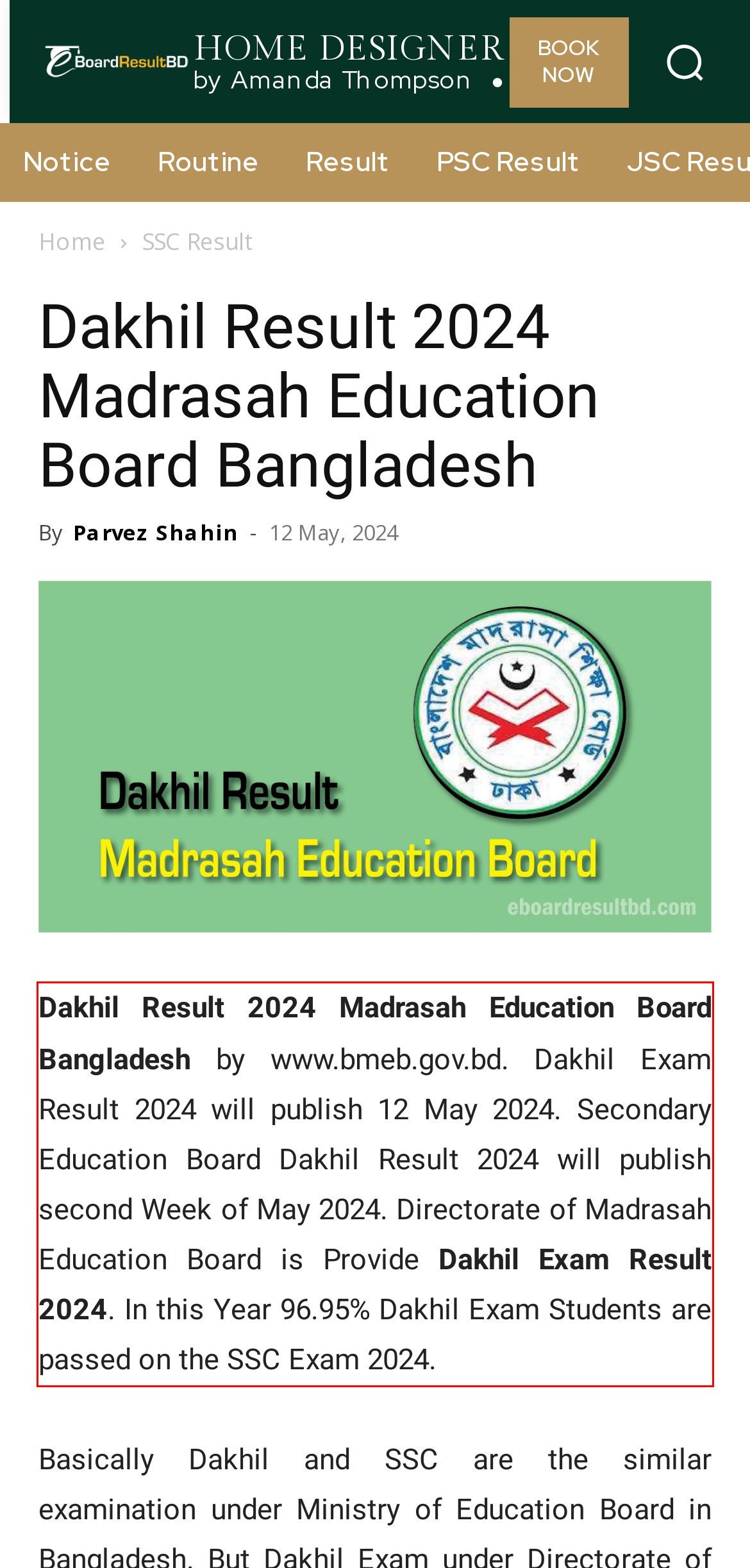You are provided with a webpage screenshot that includes a red rectangle bounding box. Extract the text content from within the bounding box using OCR.

Dakhil Result 2024 Madrasah Education Board Bangladesh by www.bmeb.gov.bd. Dakhil Exam Result 2024 will publish 12 May 2024. Secondary Education Board Dakhil Result 2024 will publish second Week of May 2024. Directorate of Madrasah Education Board is Provide Dakhil Exam Result 2024. In this Year 96.95% Dakhil Exam Students are passed on the SSC Exam 2024.